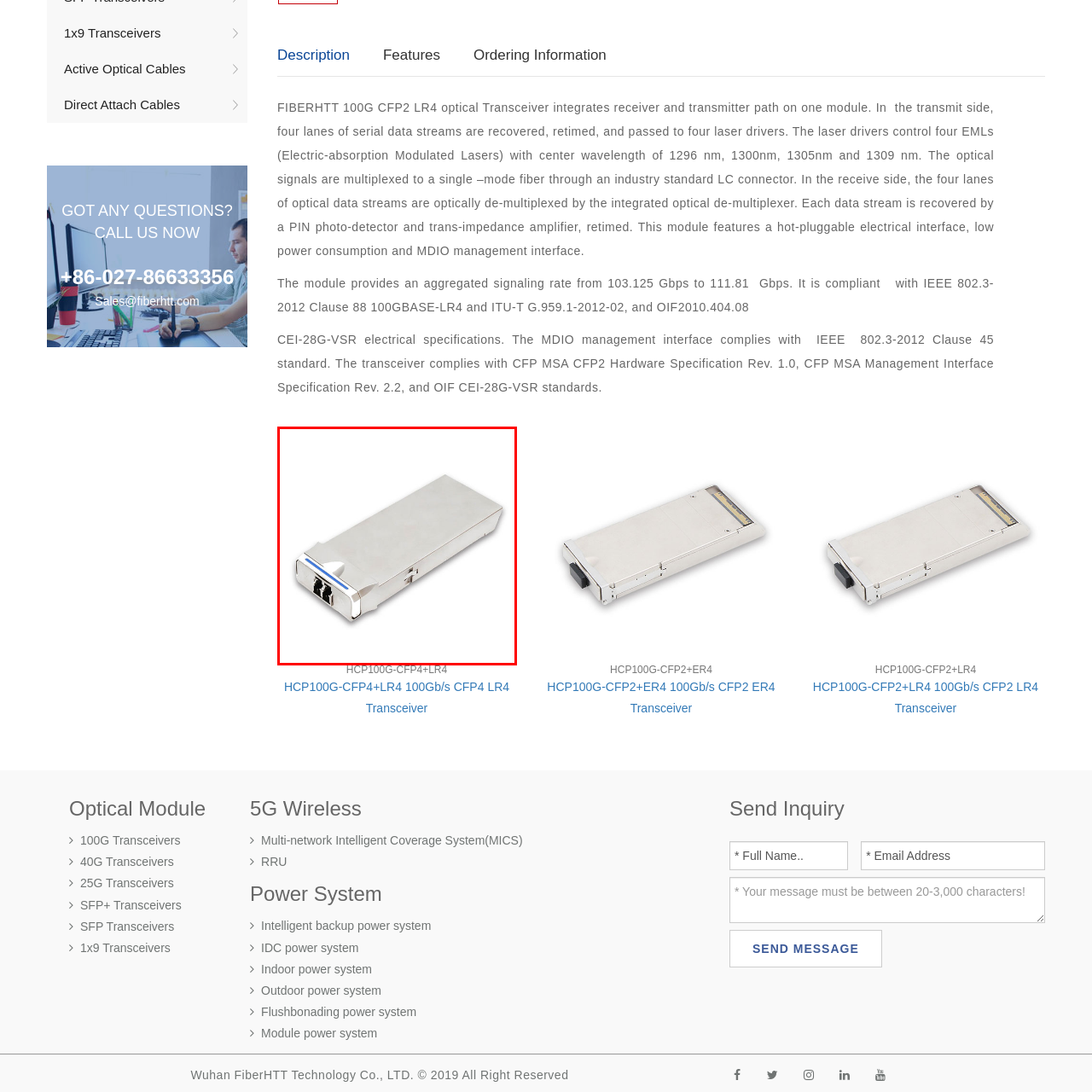How many optical connectors does the module have?
Consider the details within the red bounding box and provide a thorough answer to the question.

The module has two optical connectors, which are essential for linking to fiber optic networks, and are specifically designed for long-range applications.